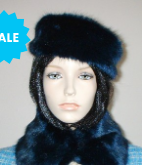How can the hat be worn?
Use the image to give a comprehensive and detailed response to the question.

According to the caption, the hat is designed to be worn in two different ways: at a jaunty angle or in a halo style. This information provides guidance on how to style the hat to achieve a fashionable look.